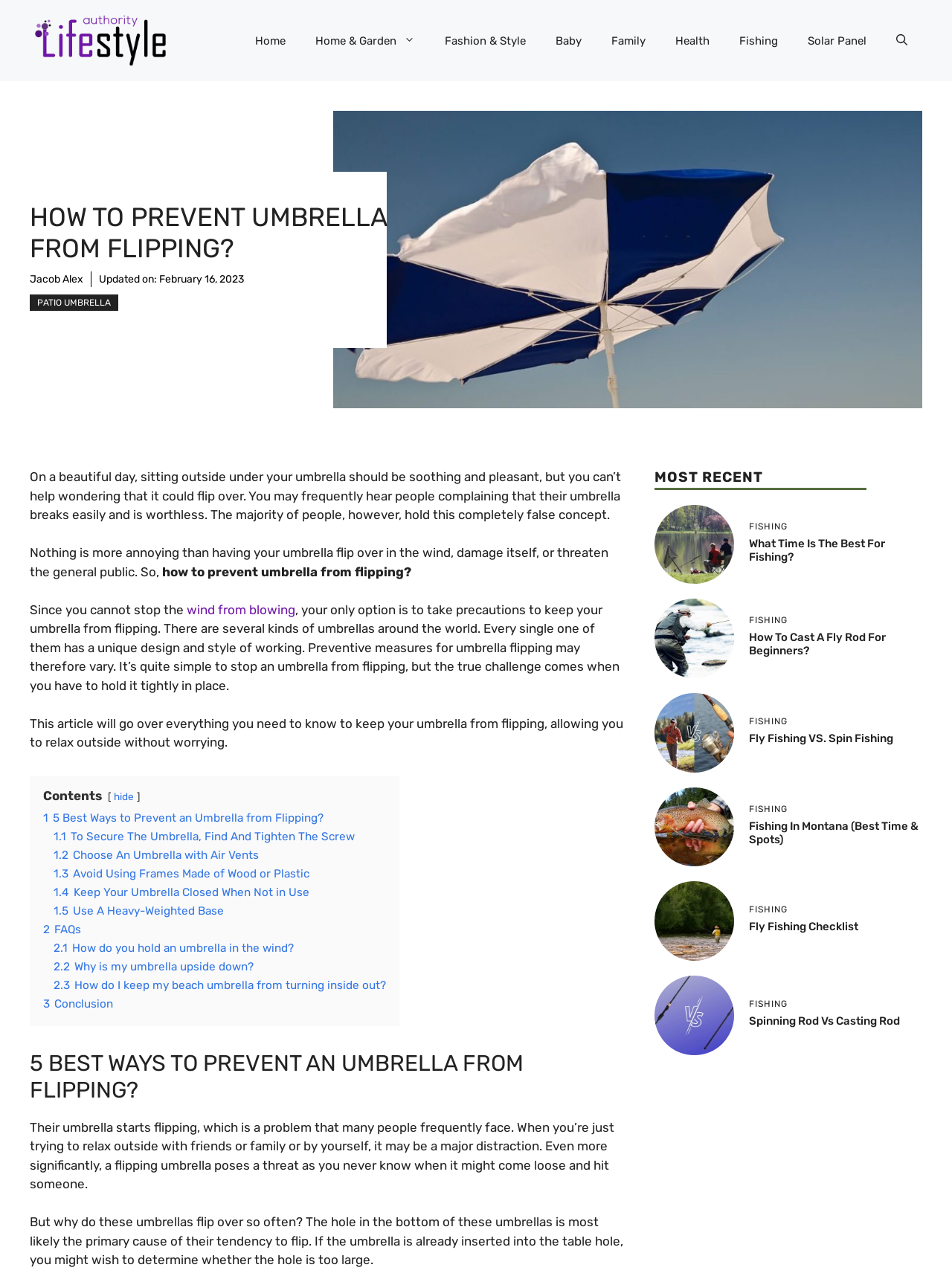How many FAQs are listed in the article?
Look at the image and answer the question using a single word or phrase.

3